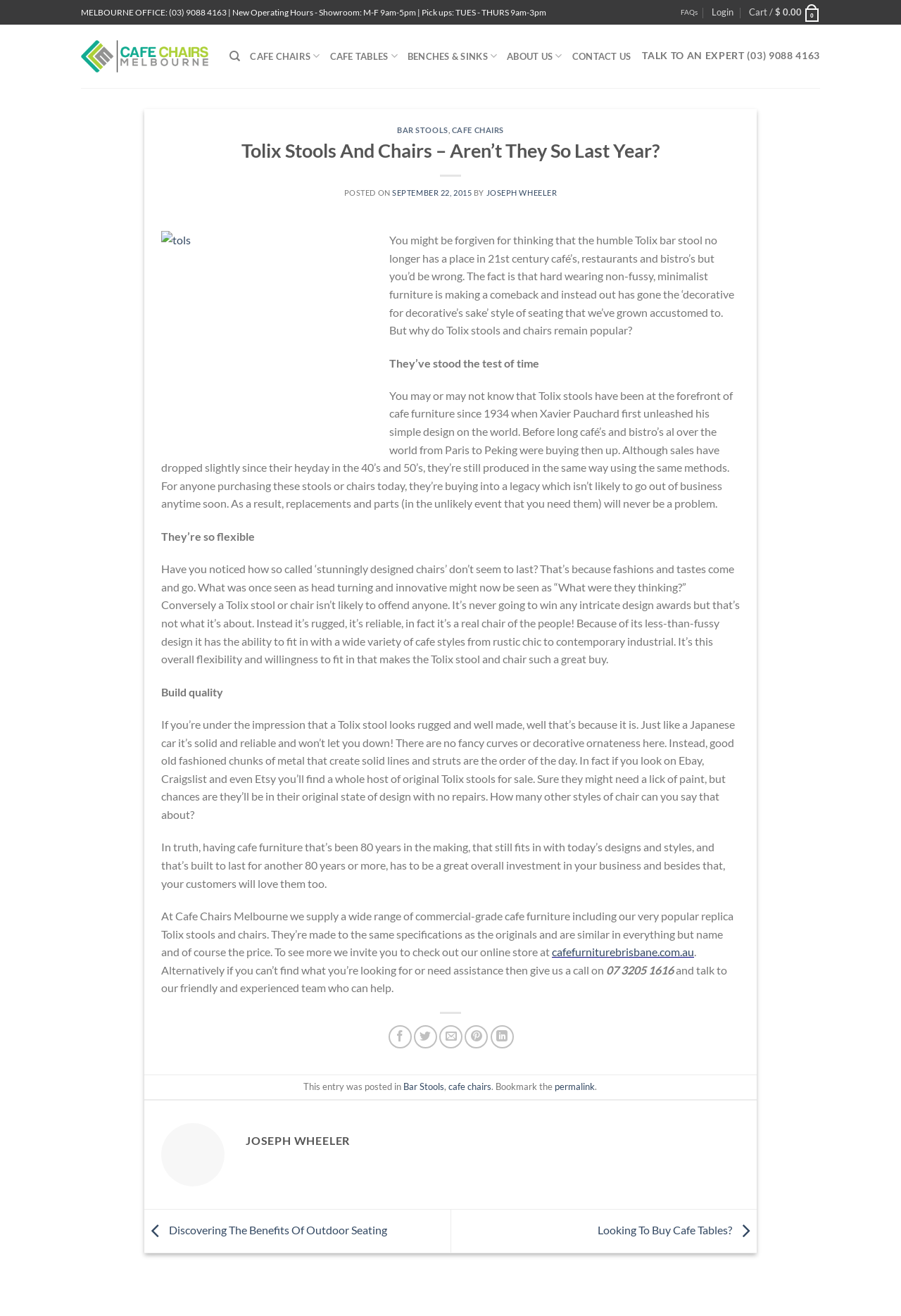Locate the bounding box coordinates of the area you need to click to fulfill this instruction: 'Visit the online store'. The coordinates must be in the form of four float numbers ranging from 0 to 1: [left, top, right, bottom].

[0.612, 0.718, 0.77, 0.728]